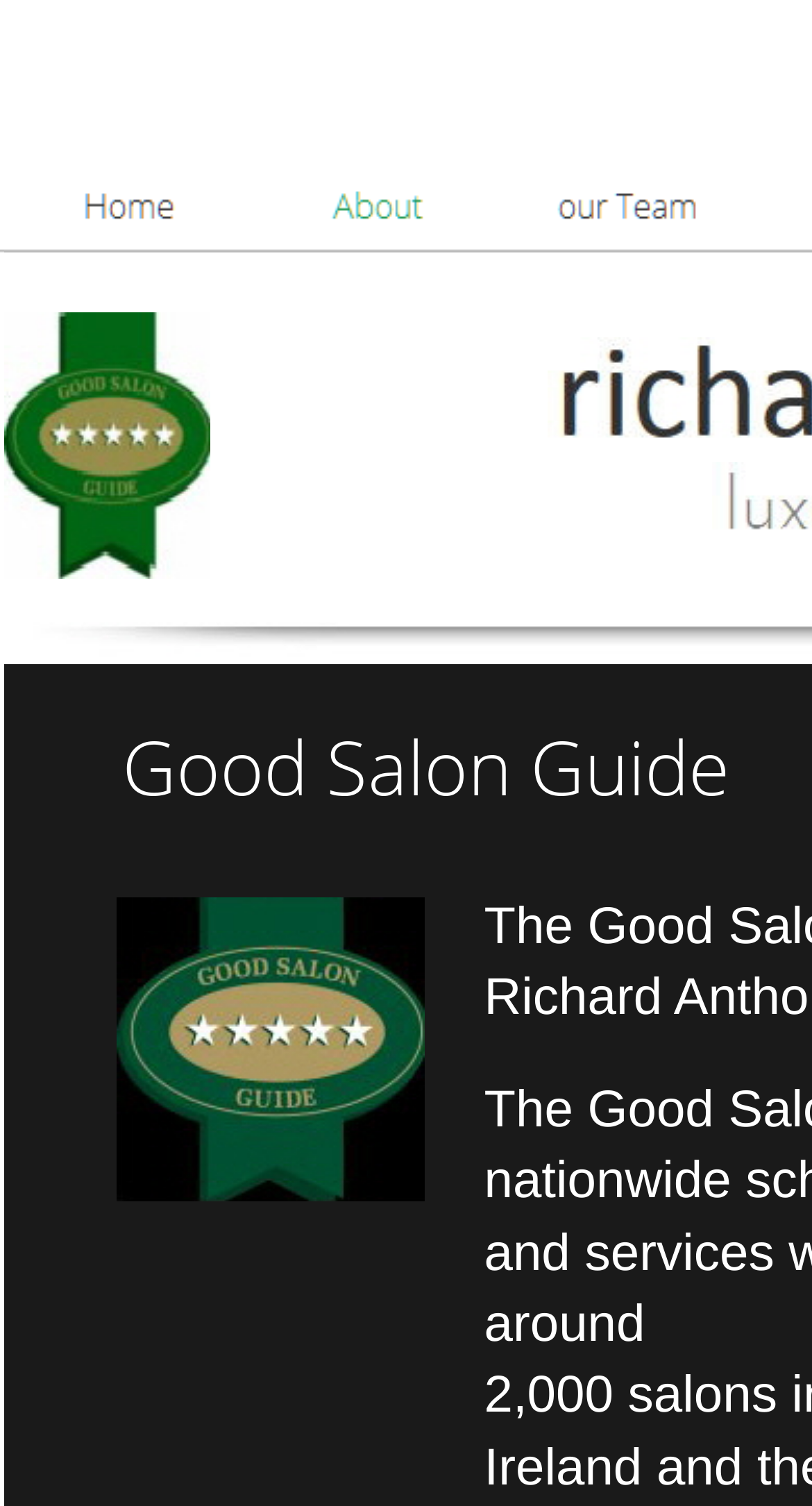Create an in-depth description of the webpage, covering main sections.

The webpage is titled "GoodSalonInfo" and features a navigation menu at the top with three links: "Home", "About", and "our Team", each accompanied by an image. The links are positioned horizontally, with "Home" on the left, "About" in the middle, and "our Team" on the right.

Below the navigation menu, there is a prominent link "5 star Member of the Good Salon Guide" with an associated image, located on the left side of the page. The text "Good Salon Guide" is displayed prominently in the middle of the page, with an image of a "5 Star salon" badge below it, slightly to the left of center.